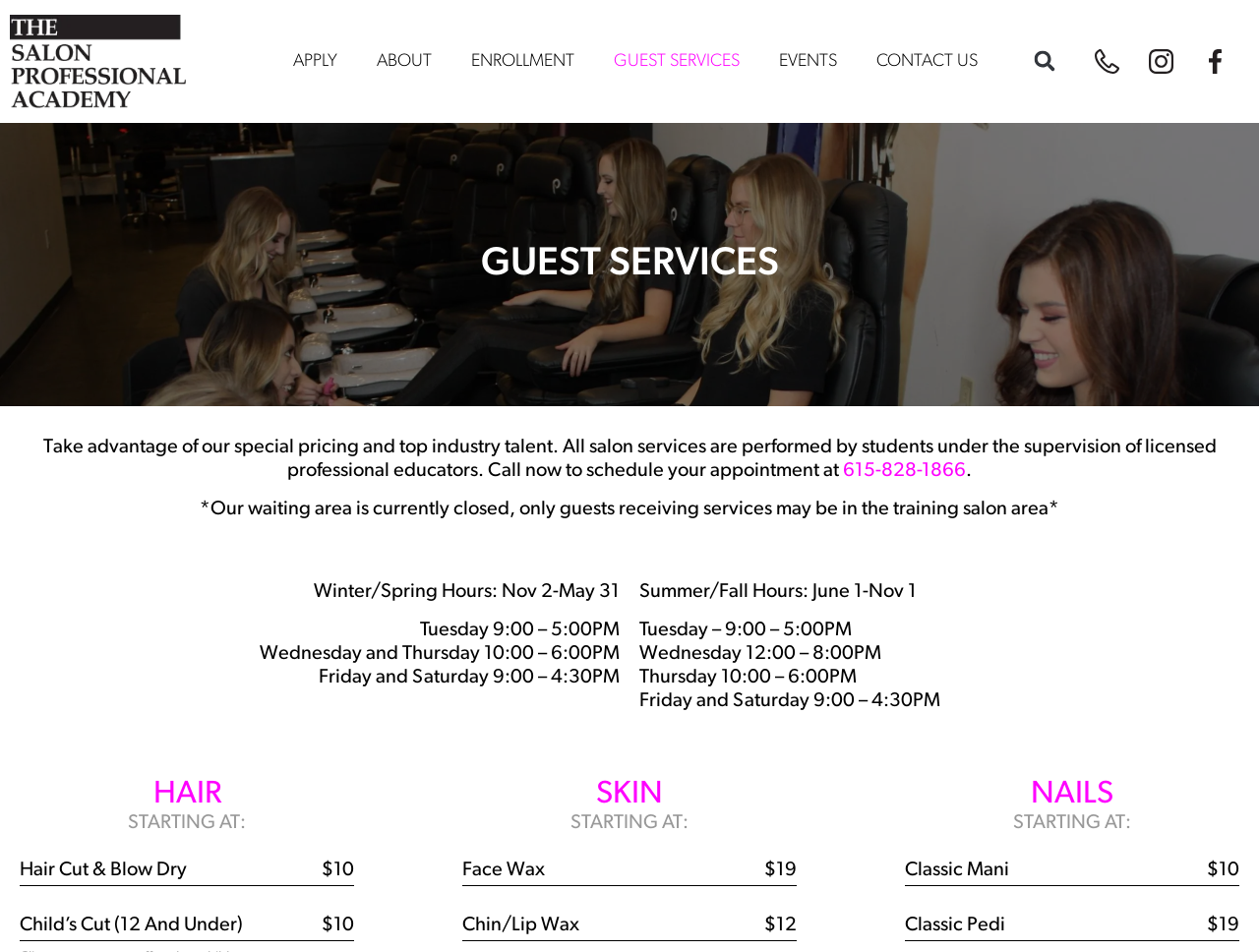Please provide the bounding box coordinates for the element that needs to be clicked to perform the instruction: "View hair services". The coordinates must consist of four float numbers between 0 and 1, formatted as [left, top, right, bottom].

[0.016, 0.899, 0.281, 0.941]